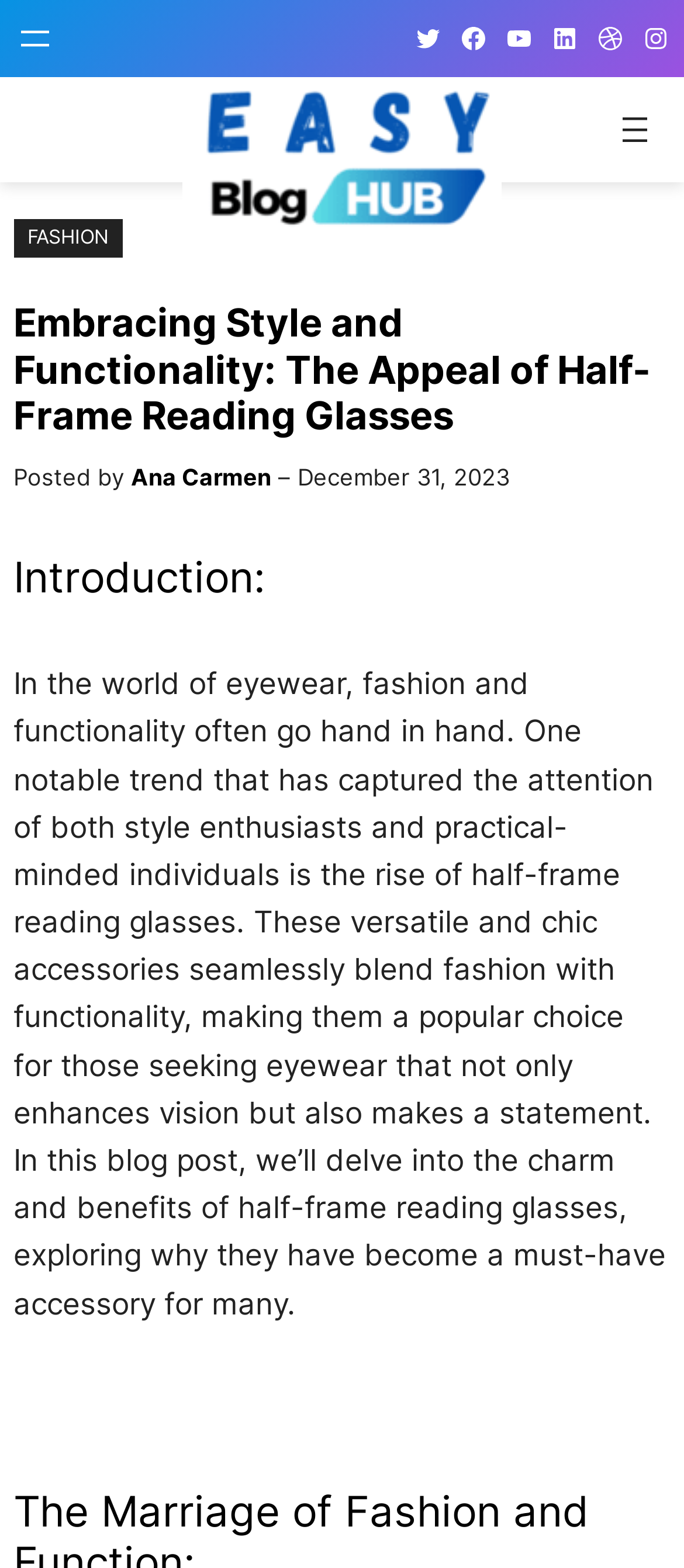Please specify the bounding box coordinates of the element that should be clicked to execute the given instruction: 'Explore the FASHION category'. Ensure the coordinates are four float numbers between 0 and 1, expressed as [left, top, right, bottom].

[0.02, 0.14, 0.179, 0.164]